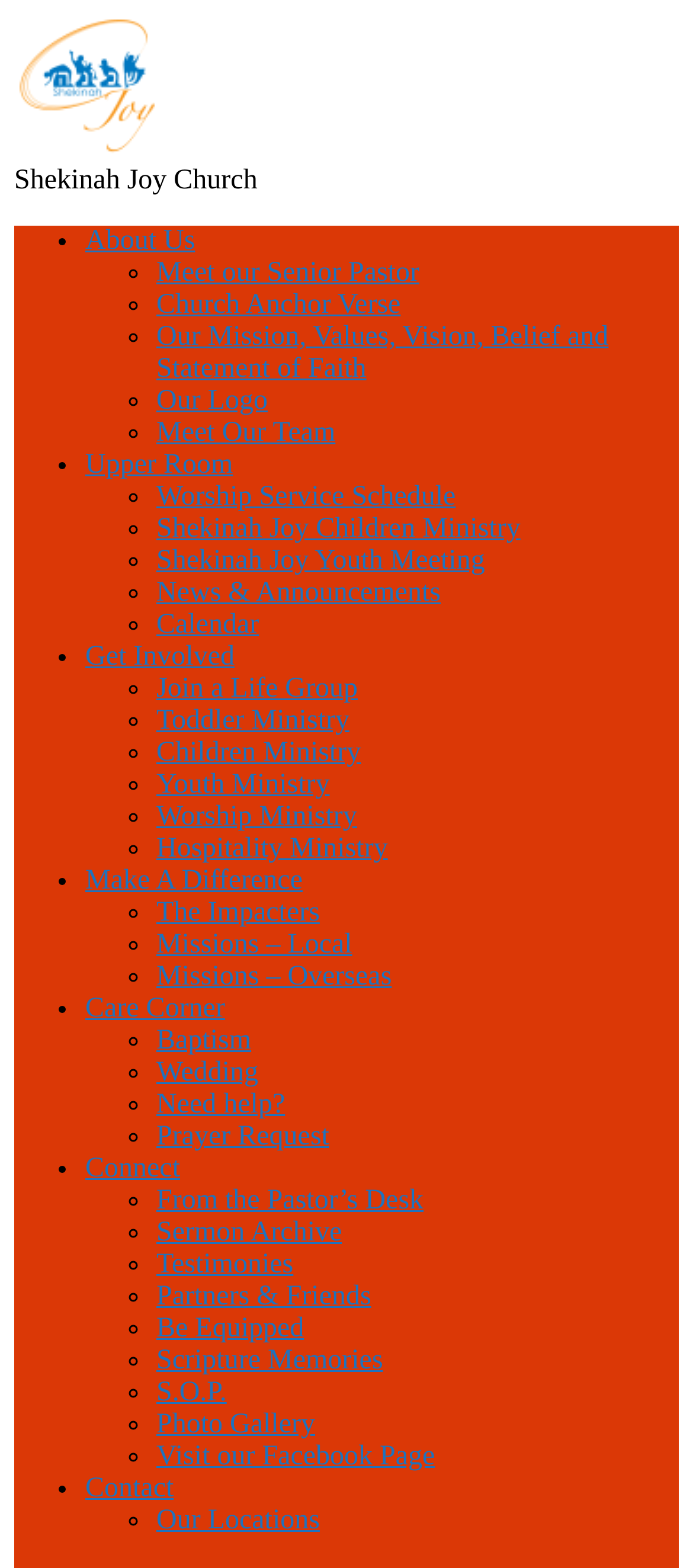What is the last link in the 'Get Involved' section?
Could you give a comprehensive explanation in response to this question?

The 'Get Involved' section has several links, and the last one is 'Youth Ministry', which is located at the bottom of the section.